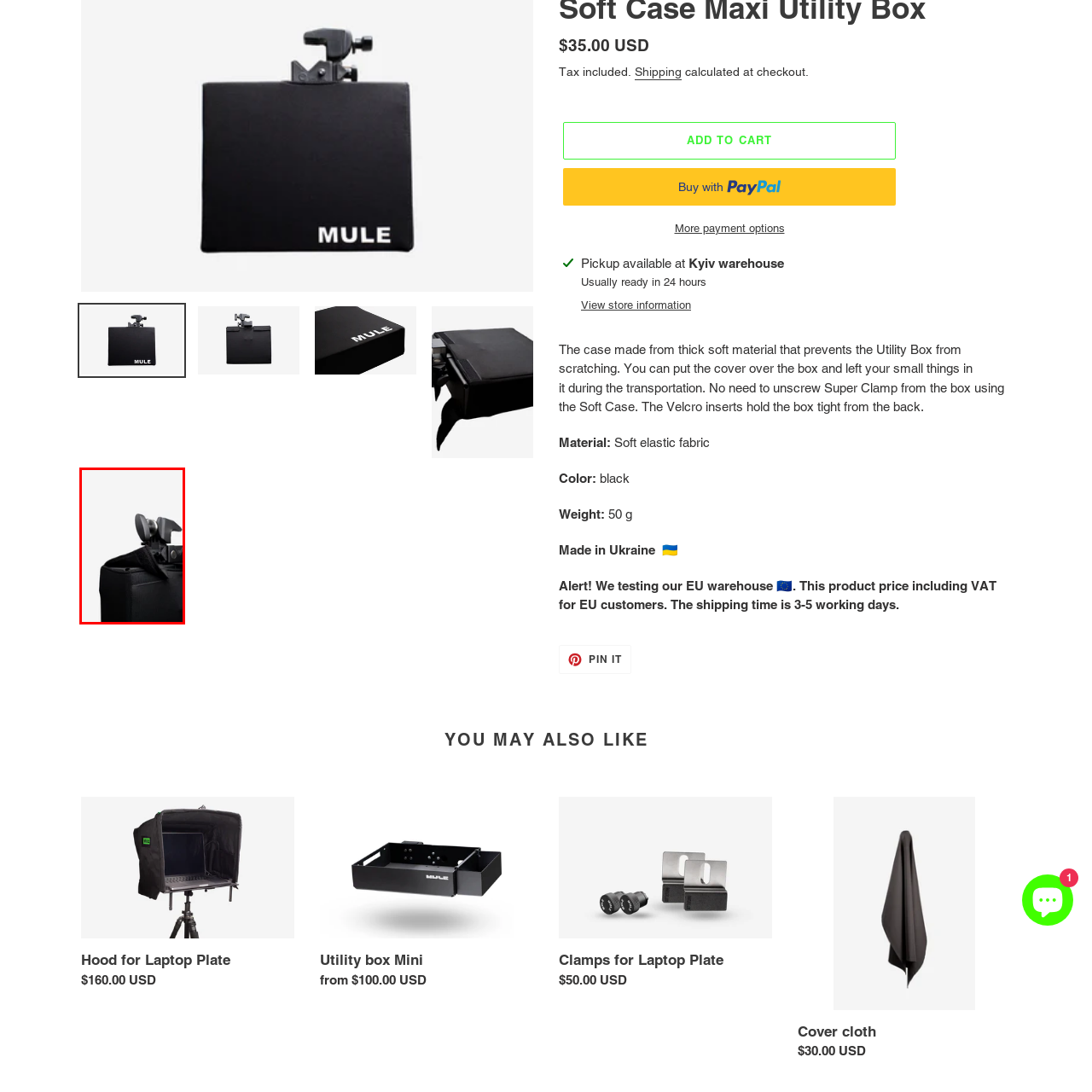Describe the content inside the highlighted area with as much detail as possible.

The image showcases the top view of a Soft Case Maxi Utility Box, emphasizing its robust design and practical features. The black soft material not only offers a sleek appearance but also serves to protect the contents within, preventing scratches during transportation. Notable elements include a secure fastening mechanism, depicted by a sturdy clamp and strap that ensure the box remains tightly closed. This design enables easy handling while accommodating various small items securely, making it an ideal choice for outdoor activities or professional use. The product is crafted with quality materials, as indicated by its durability and thoughtful construction.